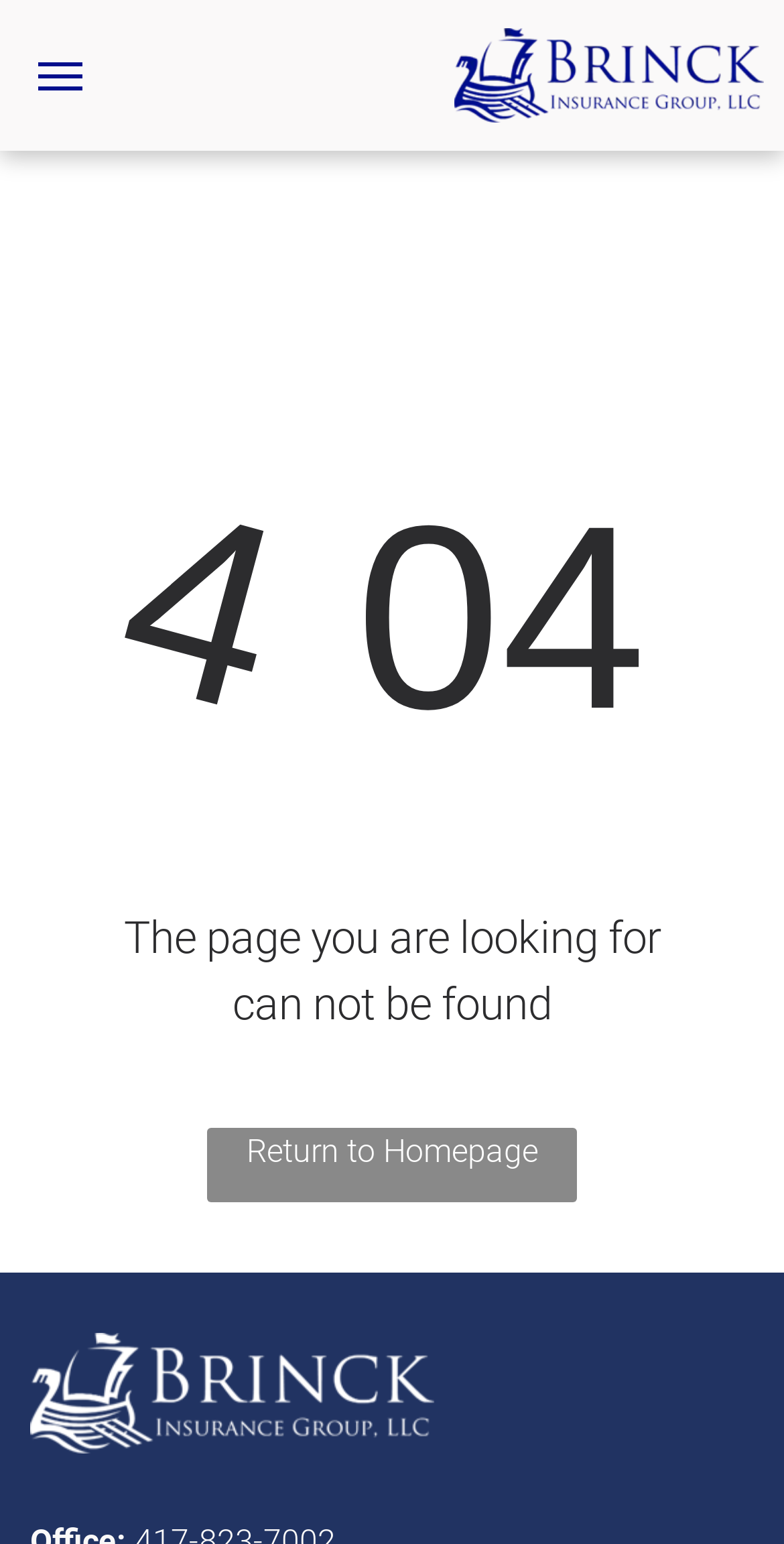Describe every aspect of the webpage comprehensively.

The webpage is titled "Brinck Insurance: Personalized Coverage Solutions for You & Your Business". At the top, there is a link to "Client Login" positioned near the left edge of the page. Next to it, there is an icon represented by an image, which is part of a link. 

Below the top section, there is a prominent message indicating that the page being looked for cannot be found. This message consists of three parts: "04", "The page you are looking for", and "can not be found". These texts are positioned relatively close to each other, with "04" being on the left and "can not be found" being on the right.

On the lower section of the page, there are two links: "Return to Homepage" and another link with an image. The "Return to Homepage" link is positioned more to the left, while the other link with an image is positioned more to the right. 

At the very top left corner, there is a button labeled "menu opener". Below it, there is a text "Share by:".